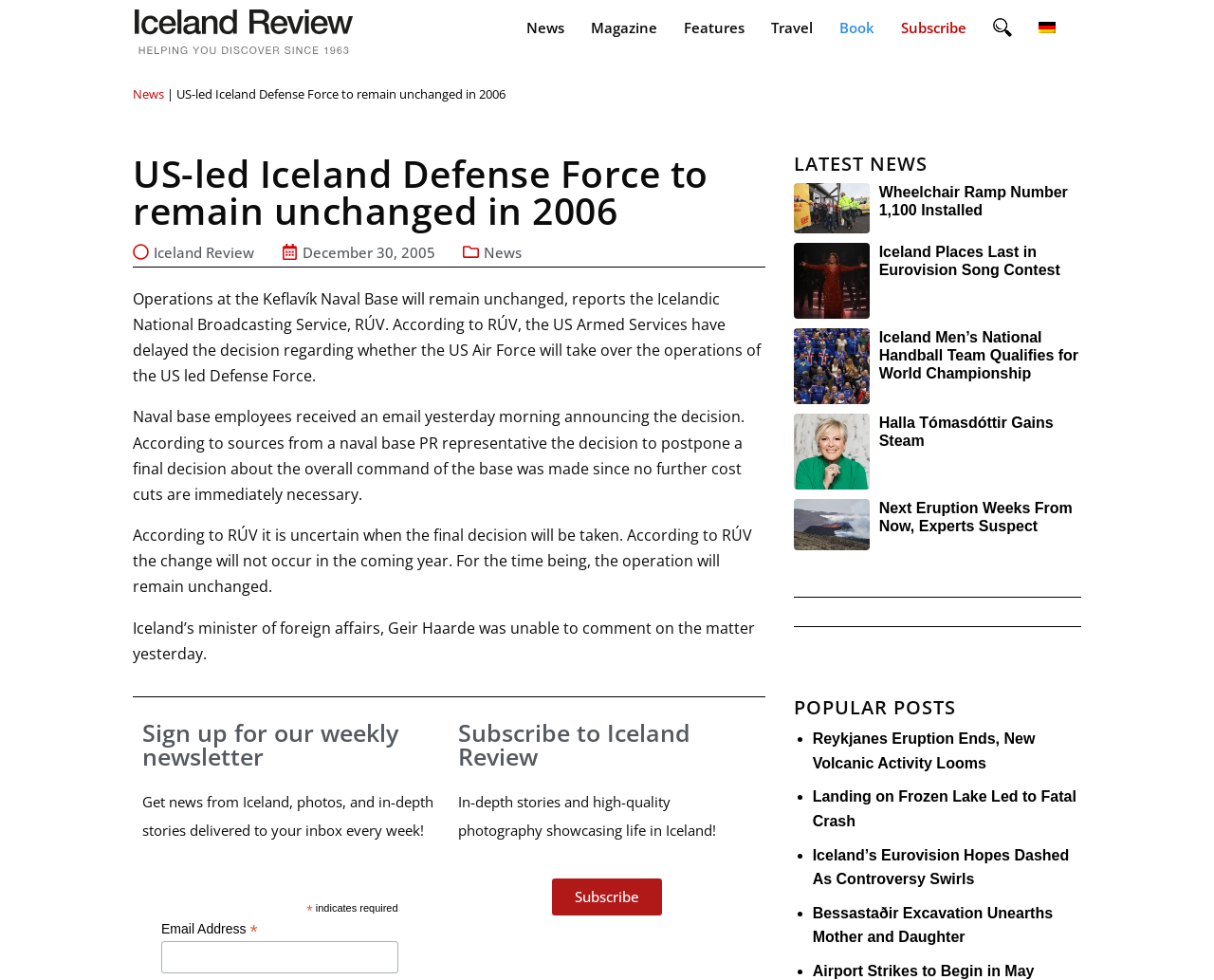Find the bounding box coordinates for the area you need to click to carry out the instruction: "Check out Iceland Men’s National Handball Team Qualifies for World Championship". The coordinates should be four float numbers between 0 and 1, indicated as [left, top, right, bottom].

[0.724, 0.336, 0.888, 0.389]